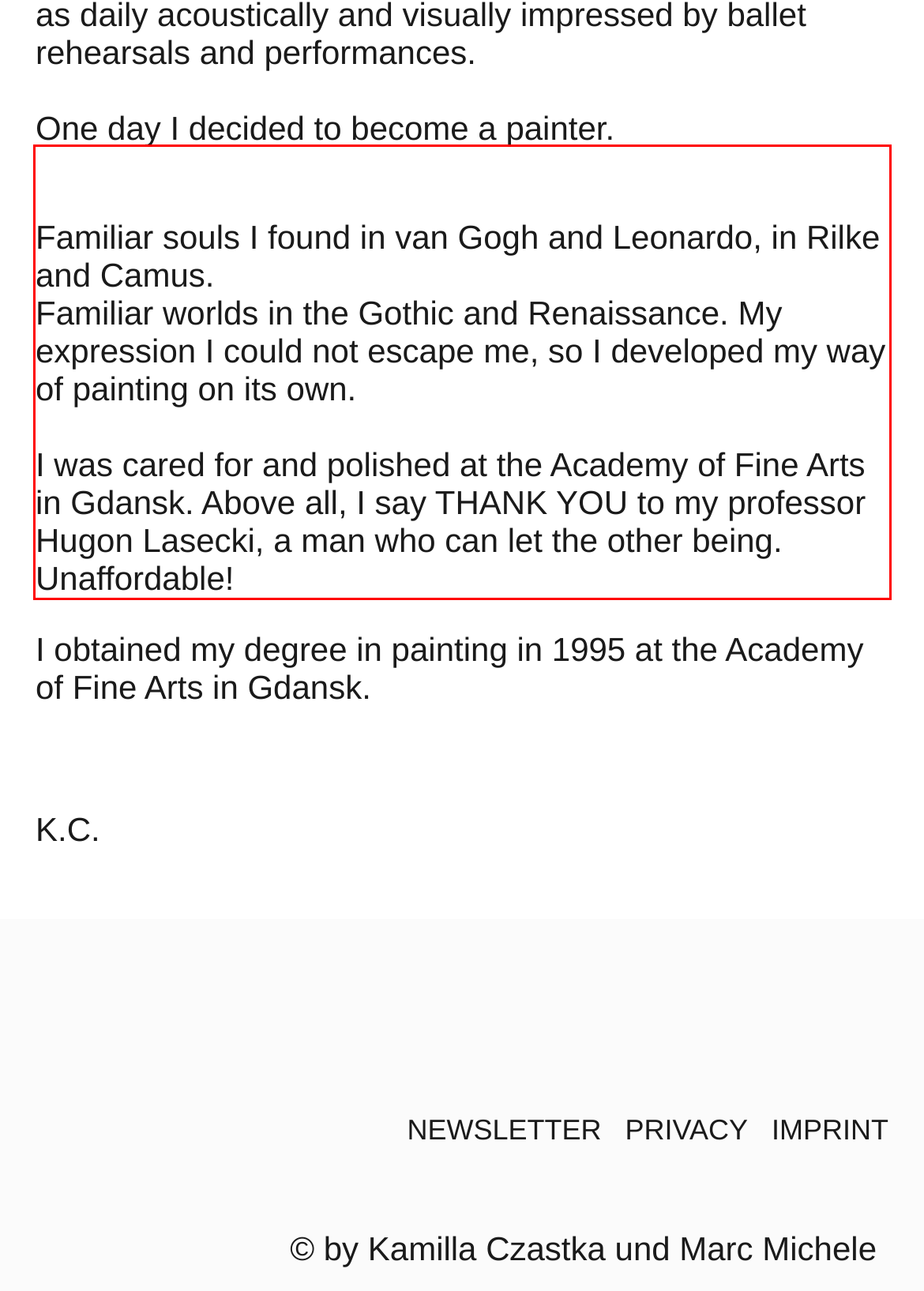Analyze the screenshot of the webpage and extract the text from the UI element that is inside the red bounding box.

Familiar souls I found in van Gogh and Leonardo, in Rilke and Camus. Familiar worlds in the Gothic and Renaissance. My expression I could not escape me, so I developed my way of painting on its own. I was cared for and polished at the Academy of Fine Arts in Gdansk. Above all, I say THANK YOU to my professor Hugon Lasecki, a man who can let the other being. Unaffordable!